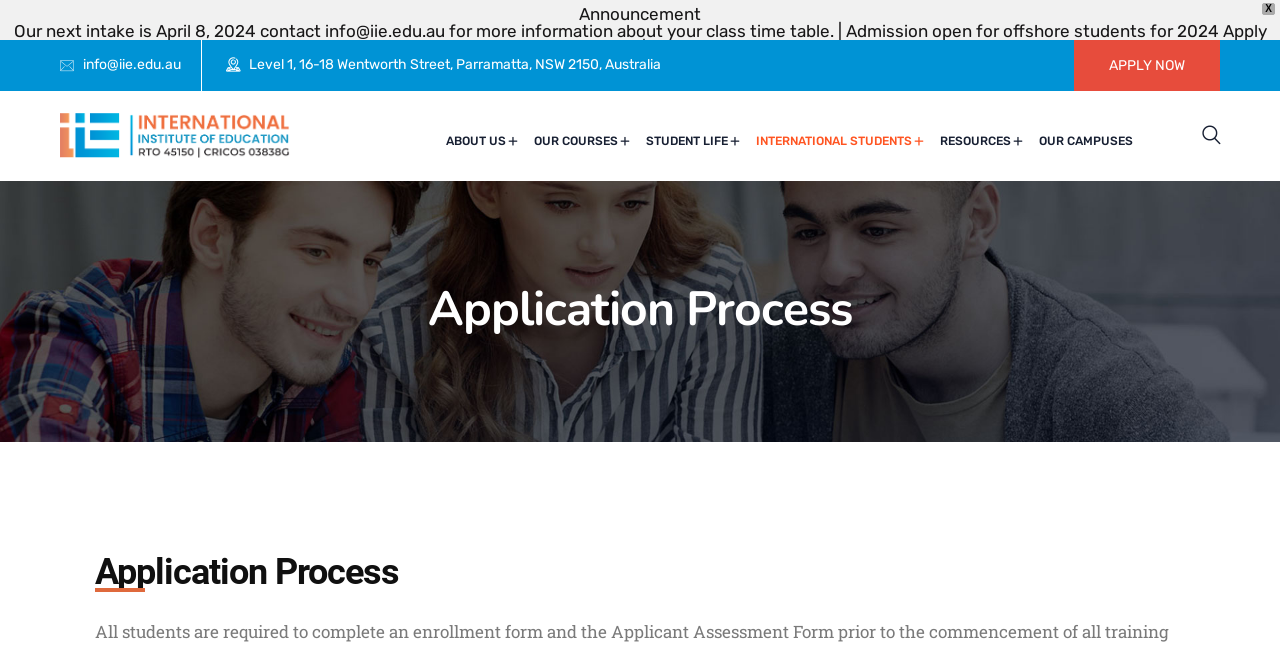How can students apply for admission?
Look at the image and respond with a one-word or short phrase answer.

Apply Now